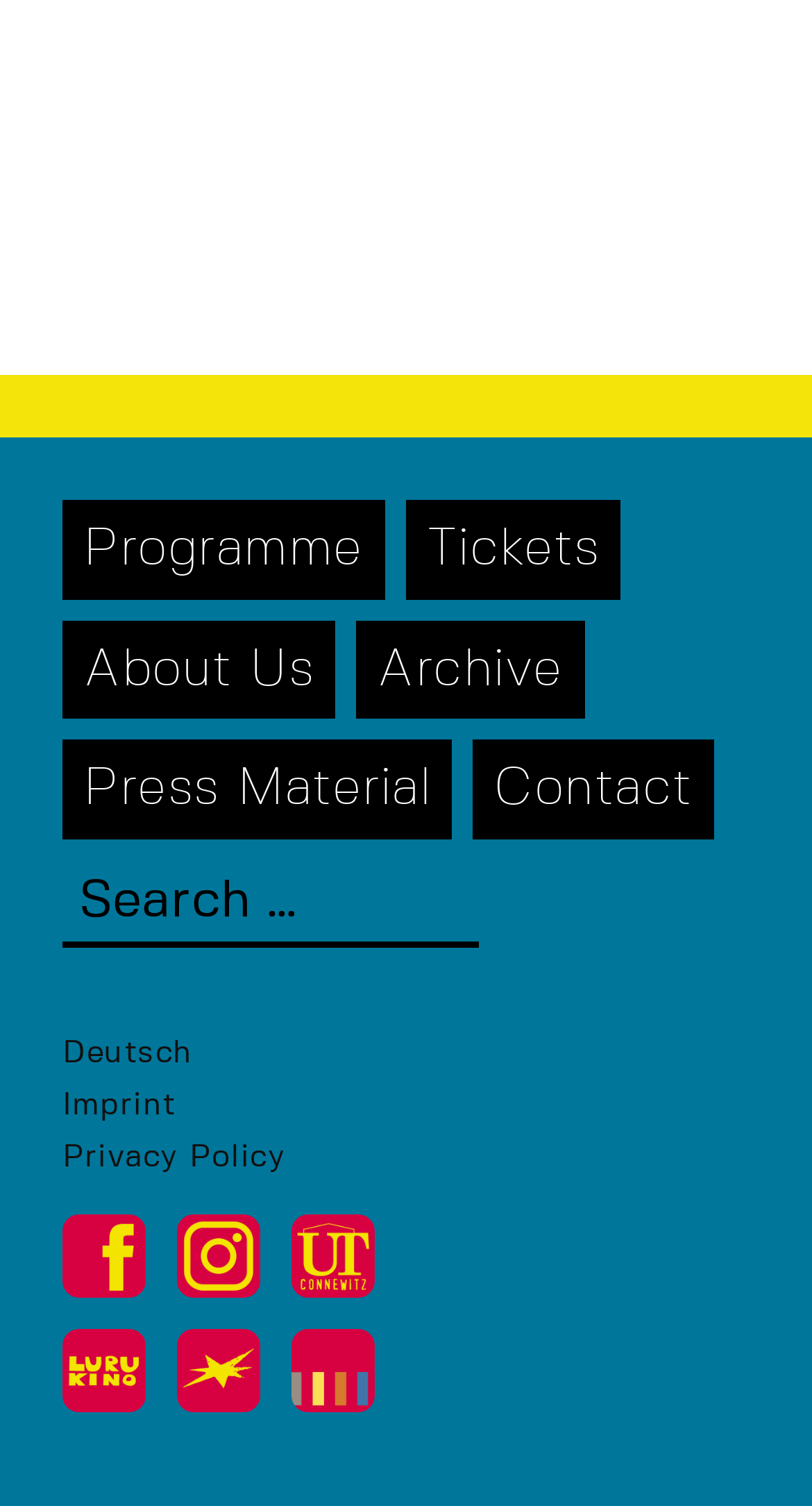Determine the bounding box coordinates for the area that needs to be clicked to fulfill this task: "Search for something". The coordinates must be given as four float numbers between 0 and 1, i.e., [left, top, right, bottom].

[0.077, 0.571, 0.59, 0.641]